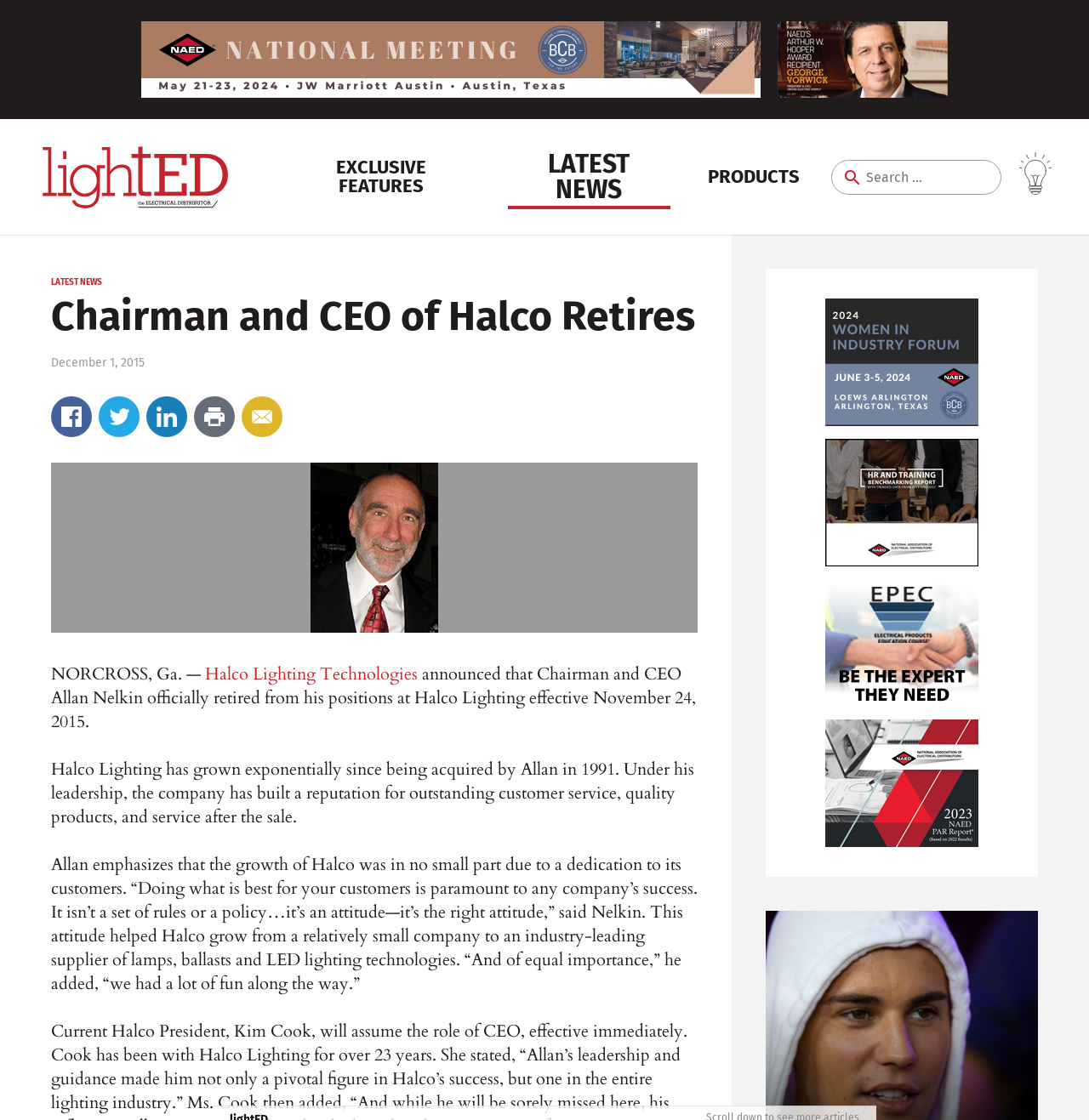Find the bounding box coordinates for the area that must be clicked to perform this action: "Read the article about Chairman and CEO of Halco Retires".

[0.047, 0.262, 0.641, 0.302]